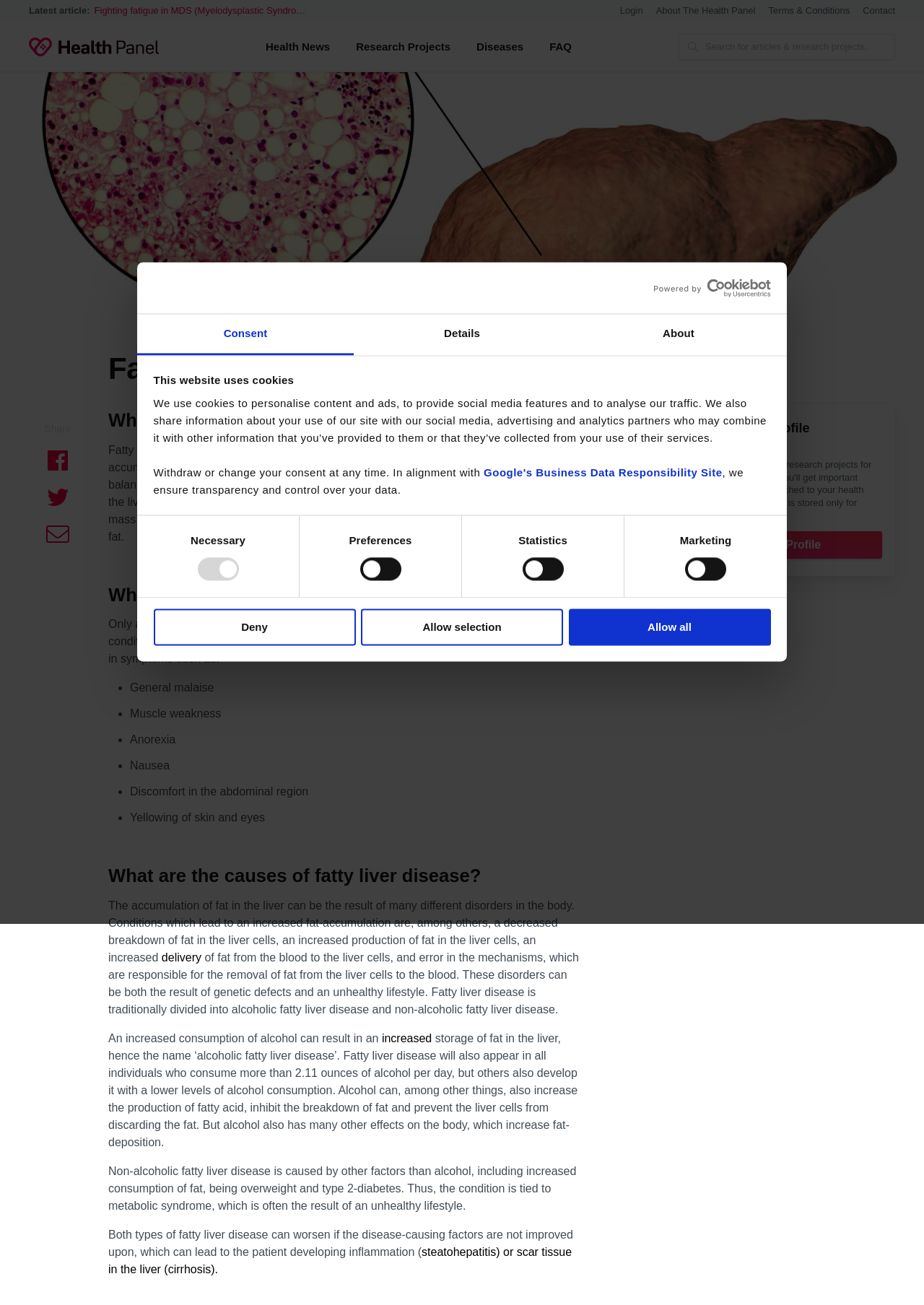What is the purpose of the 'Create Health Profile' button?
Based on the visual information, provide a detailed and comprehensive answer.

The 'Create Health Profile' button is present on the webpage, and it is likely that clicking this button will allow users to create their own health profile, possibly to track their health or receive personalized health information.